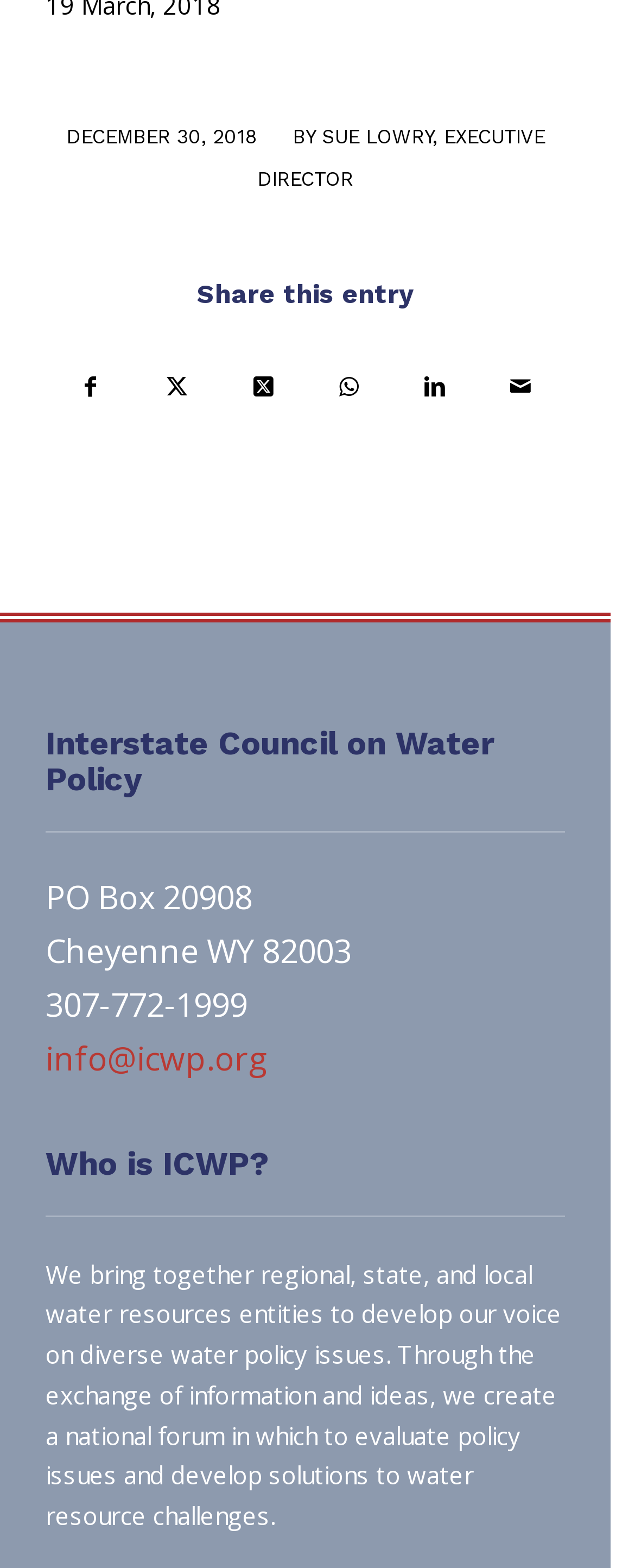Given the description "Share on X", provide the bounding box coordinates of the corresponding UI element.

[0.213, 0.218, 0.345, 0.275]